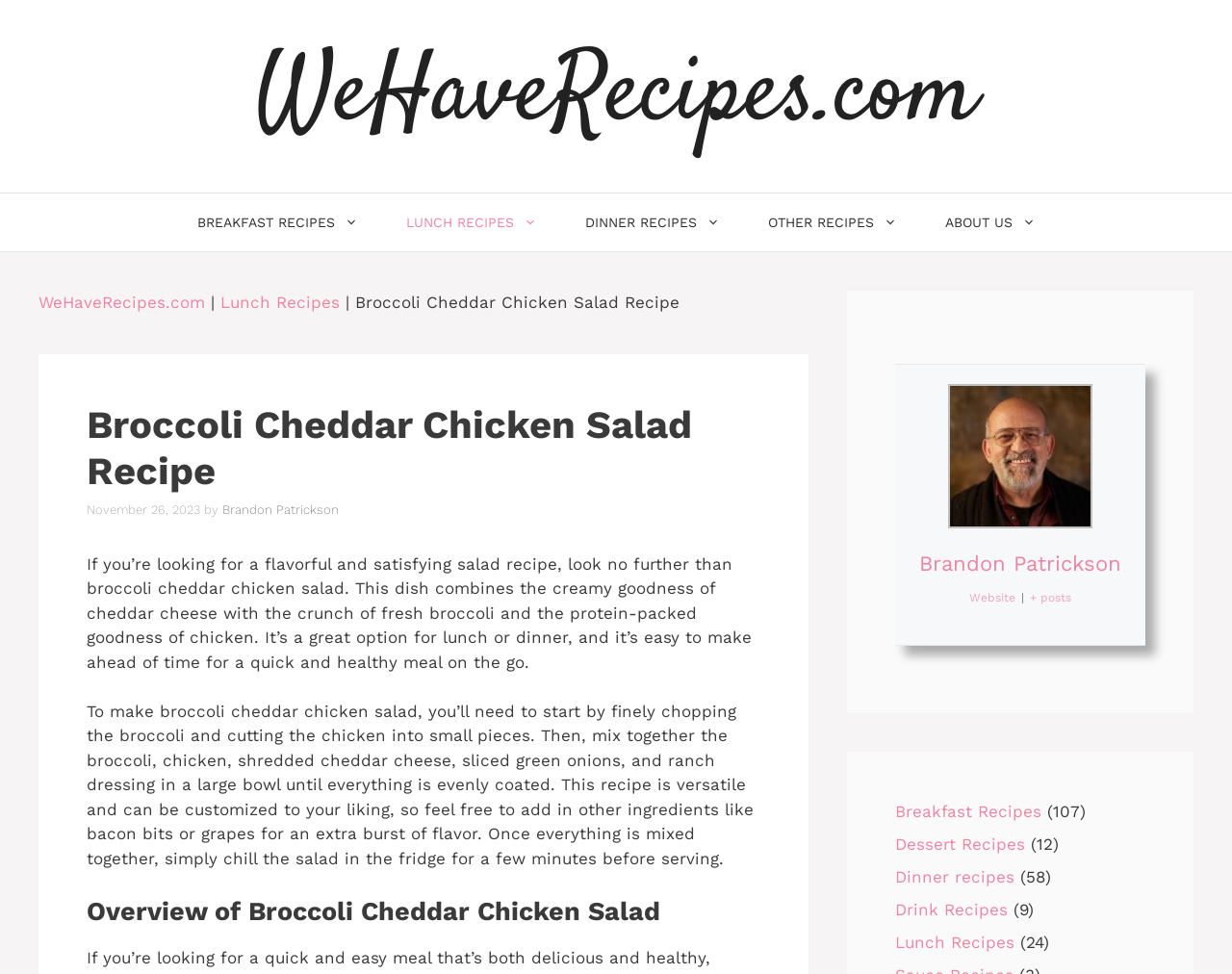Please answer the following question using a single word or phrase: 
What type of recipes are featured on this webpage?

Lunch Recipes